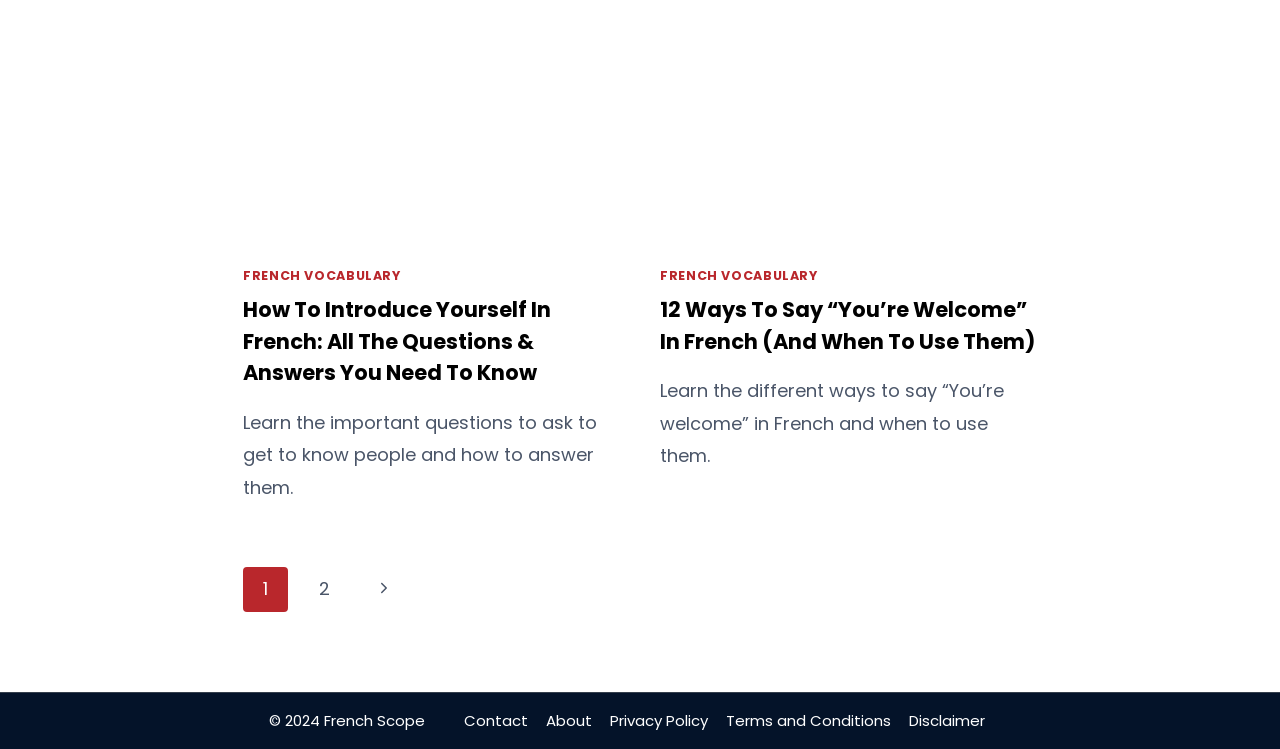Show the bounding box coordinates for the element that needs to be clicked to execute the following instruction: "Click on 'FRENCH VOCABULARY'". Provide the coordinates in the form of four float numbers between 0 and 1, i.e., [left, top, right, bottom].

[0.19, 0.357, 0.313, 0.38]